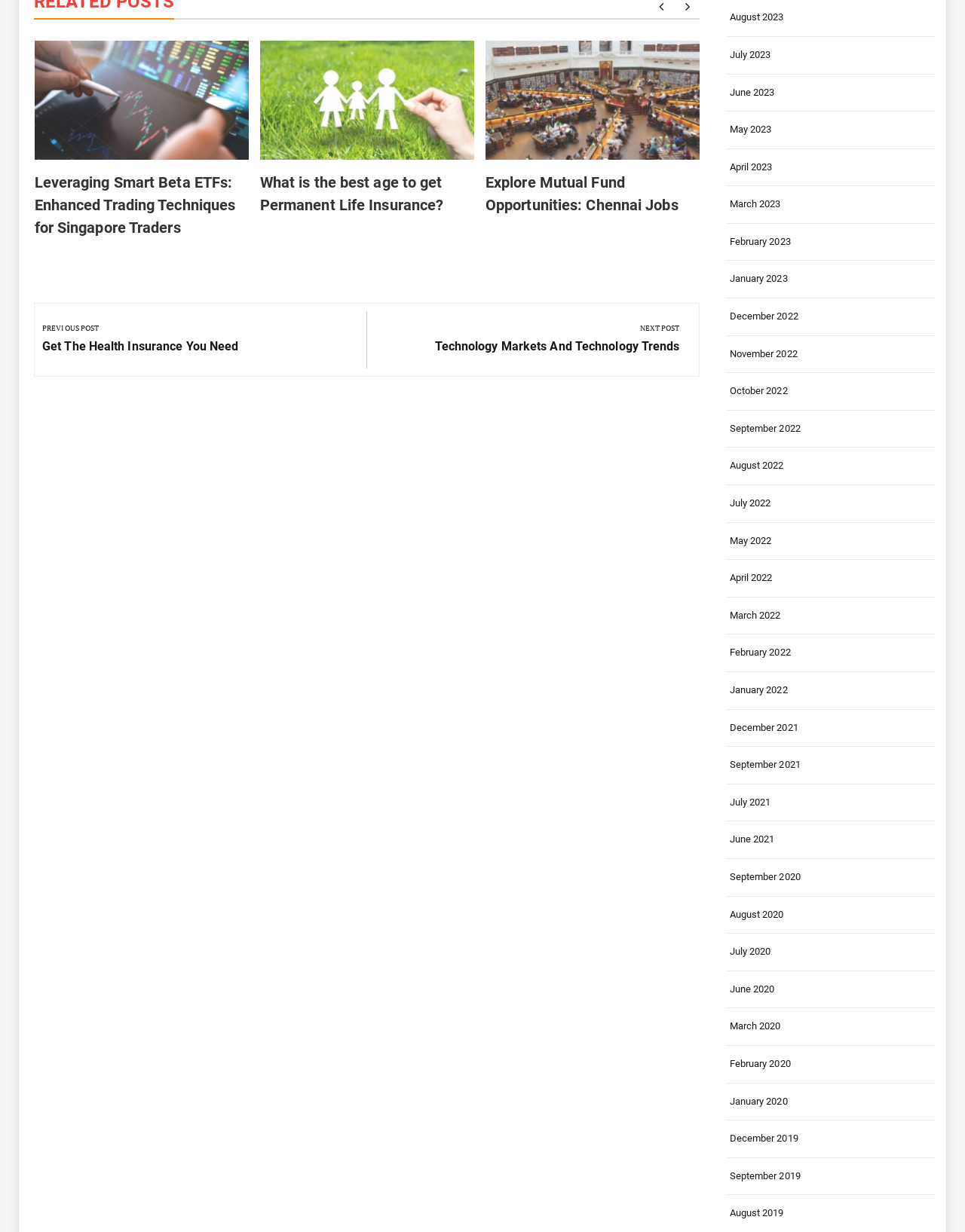Highlight the bounding box of the UI element that corresponds to this description: "July 2023".

[0.752, 0.009, 0.969, 0.033]